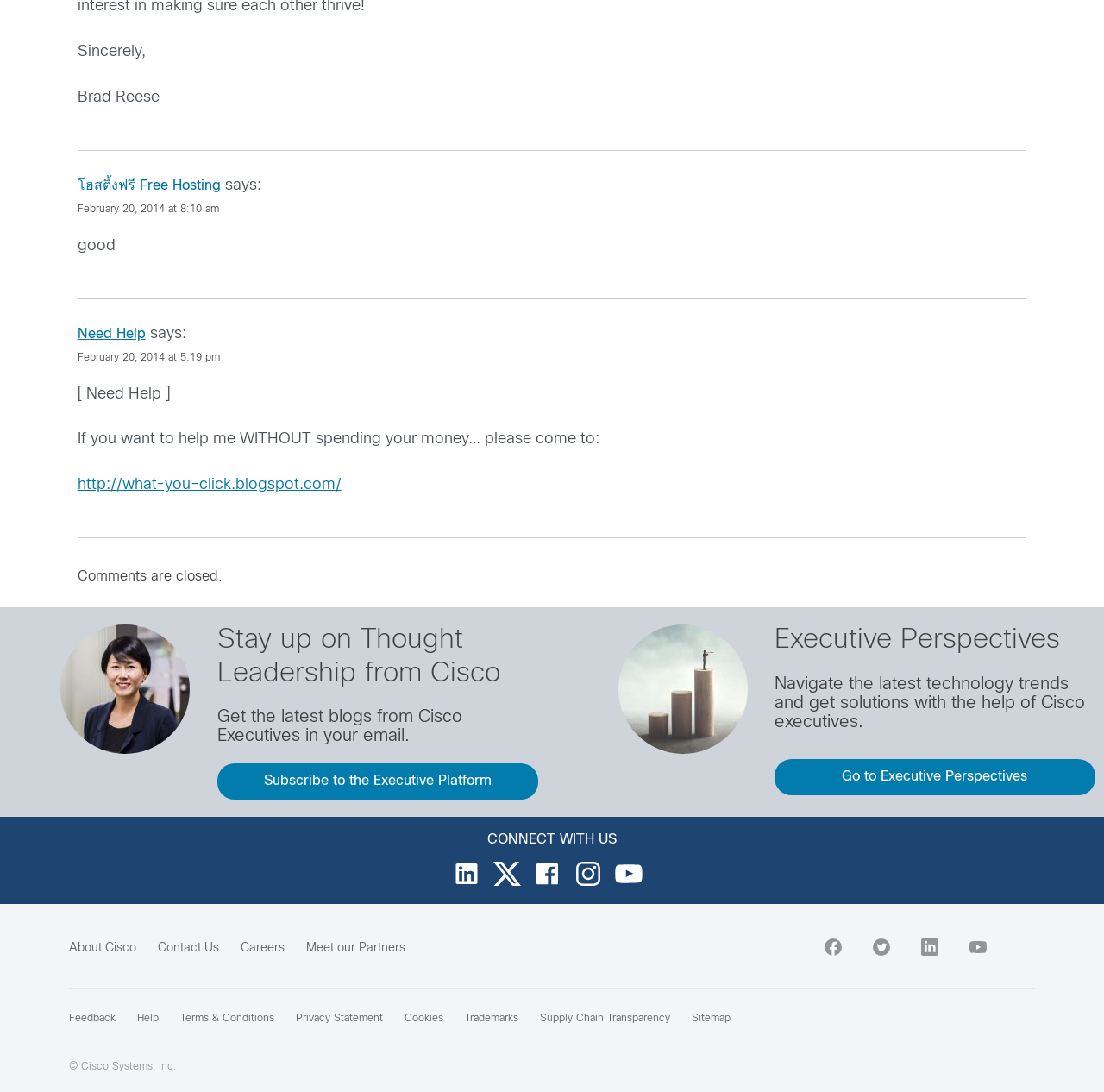Determine the bounding box for the UI element that matches this description: "4, GarminNuvi 57LM GPS System".

None